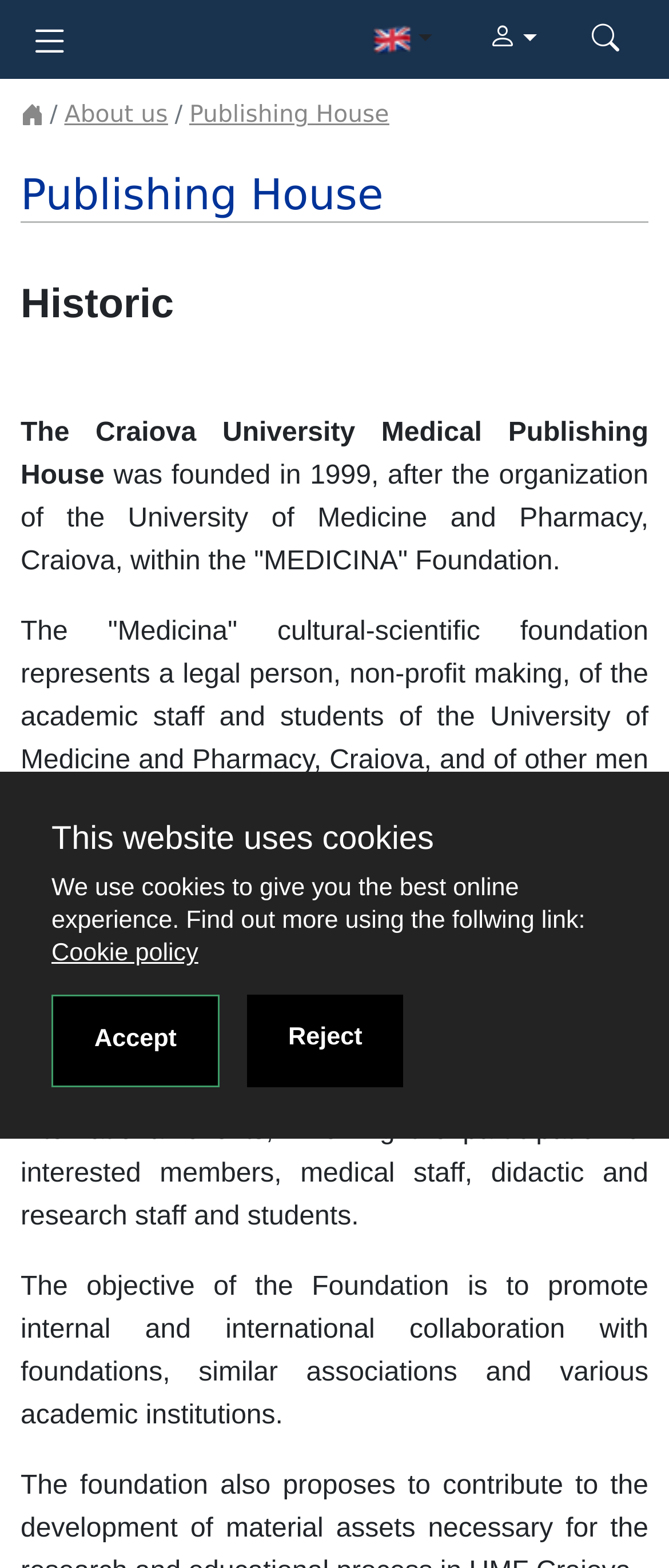Please identify the bounding box coordinates of where to click in order to follow the instruction: "Go to About us".

[0.096, 0.065, 0.251, 0.082]